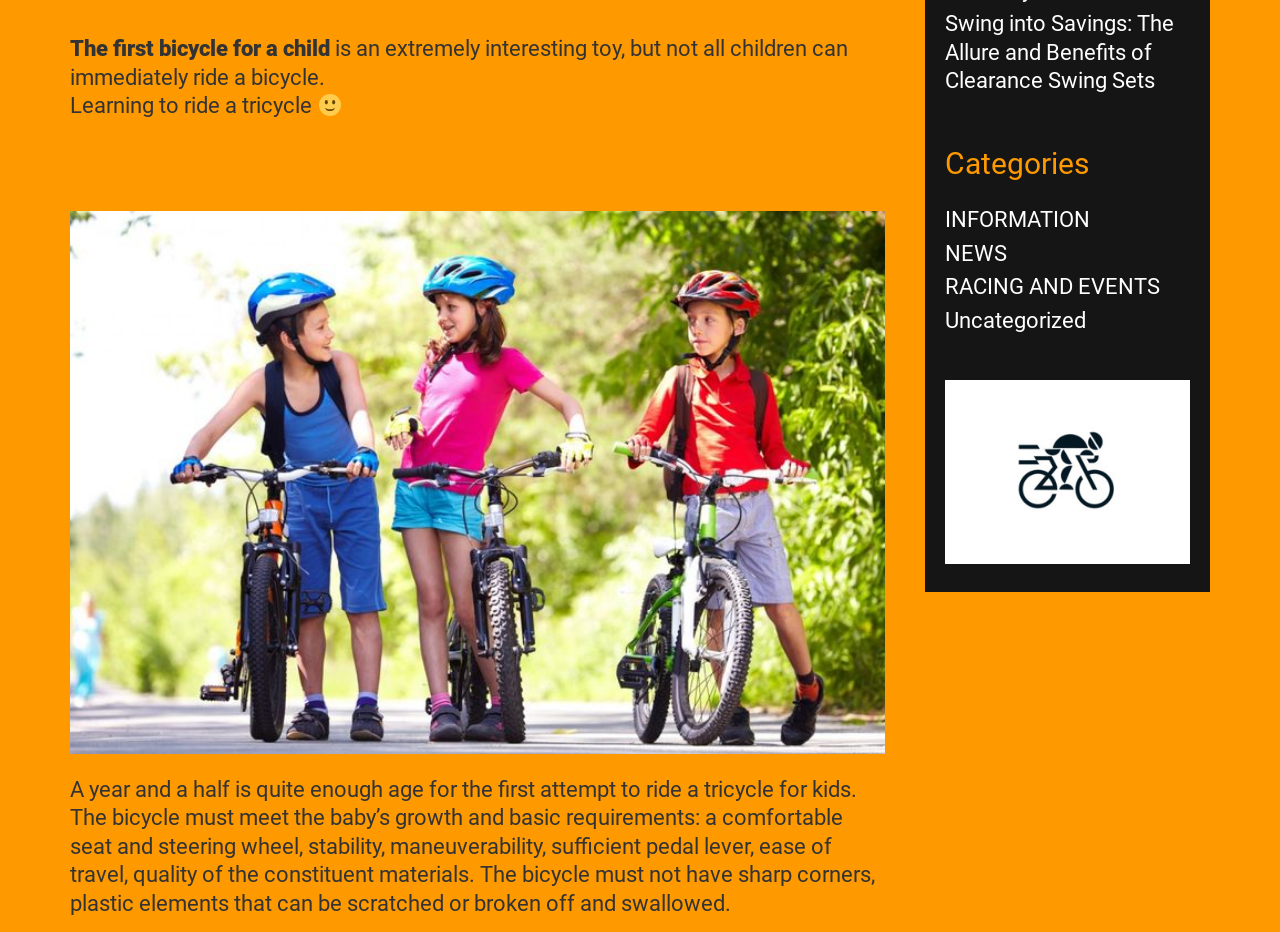Using the element description provided, determine the bounding box coordinates in the format (top-left x, top-left y, bottom-right x, bottom-right y). Ensure that all values are floating point numbers between 0 and 1. Element description: Uncategorized

[0.738, 0.33, 0.848, 0.357]